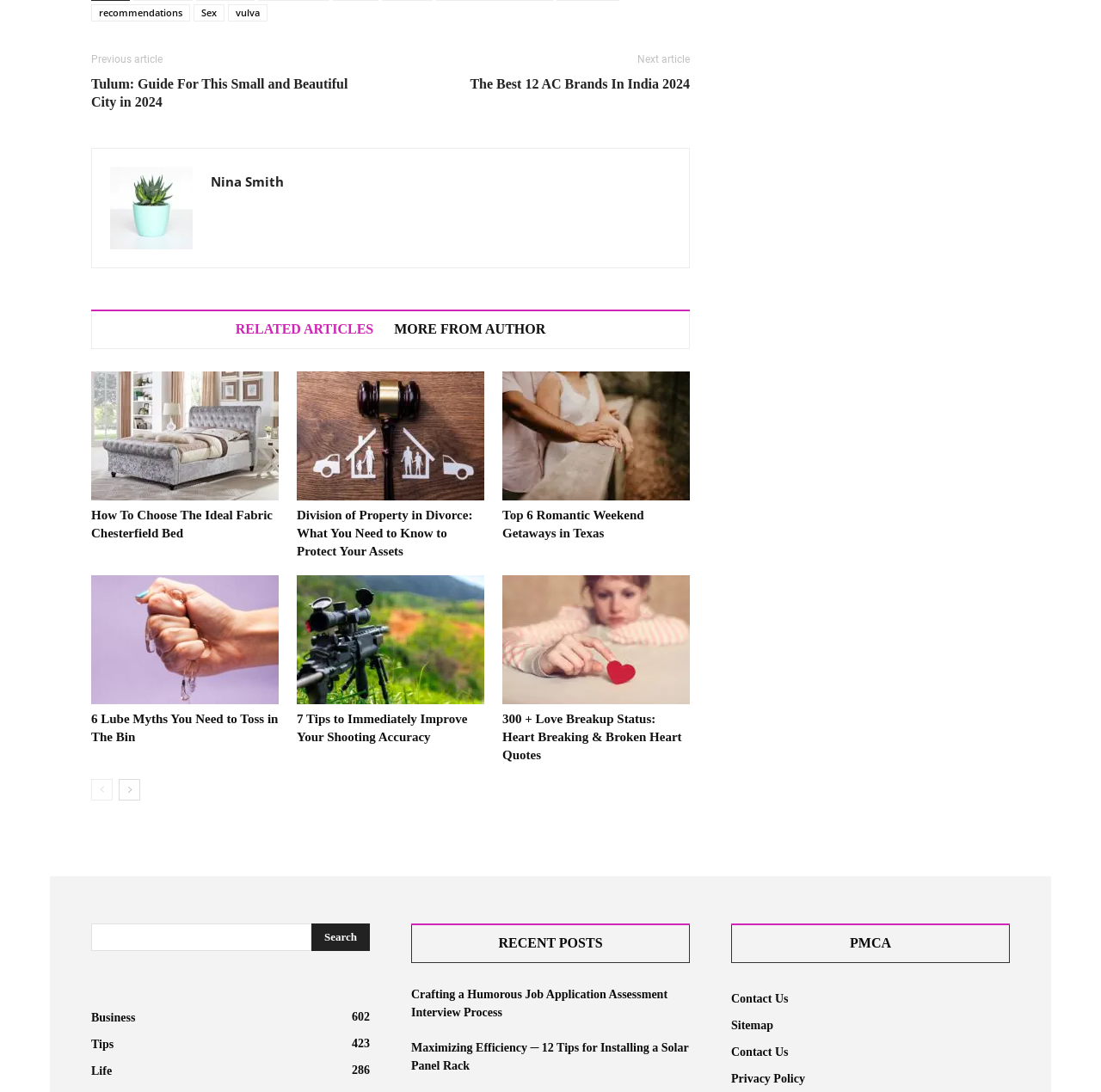Examine the image carefully and respond to the question with a detailed answer: 
What is the author of the article 'The Best 12 AC Brands In India 2024'?

The author of the article 'The Best 12 AC Brands In India 2024' is Nina Smith, as indicated by the link 'Nina Smith' below the article title.